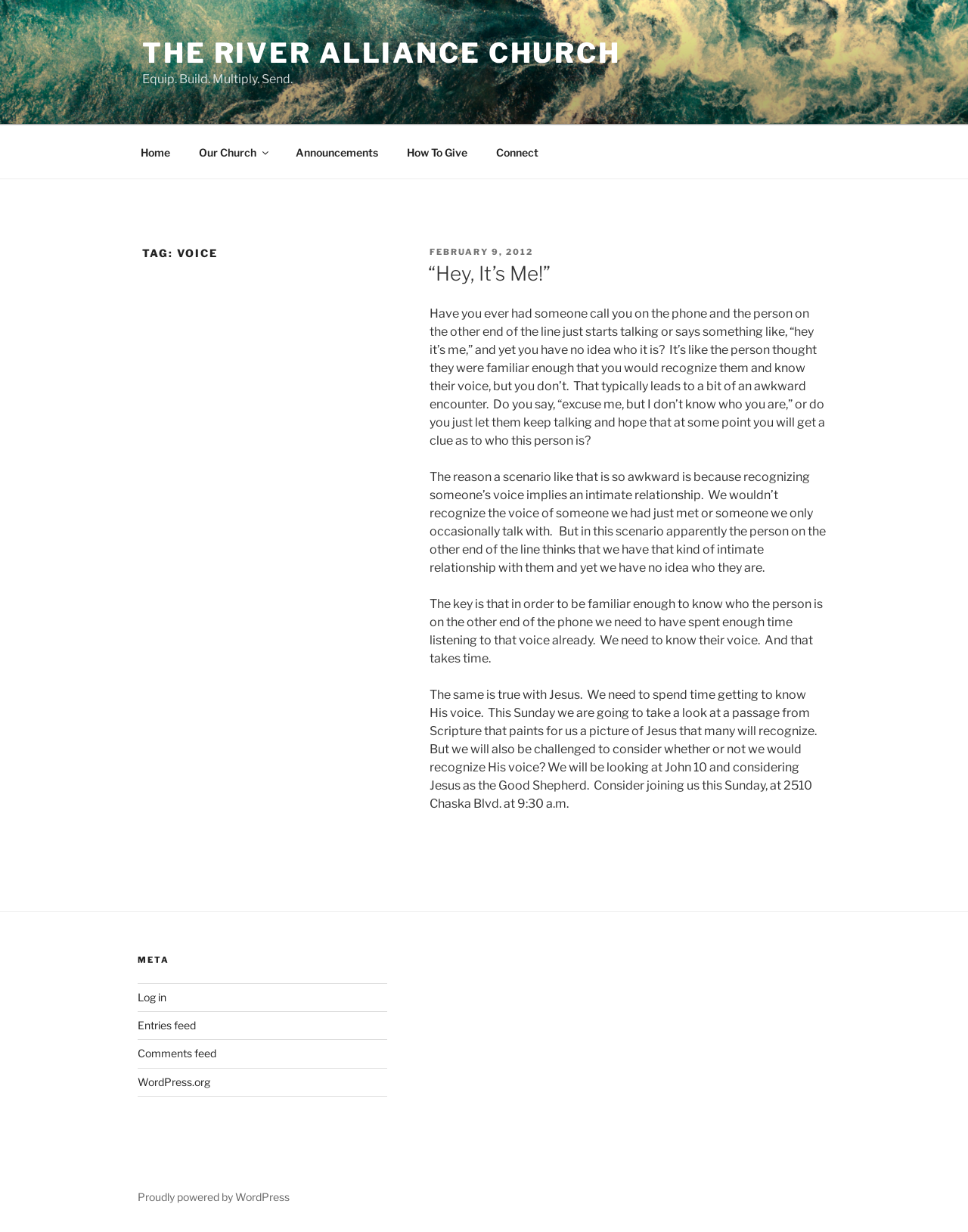What is the location of the church service?
Look at the screenshot and respond with one word or a short phrase.

2510 Chaska Blvd